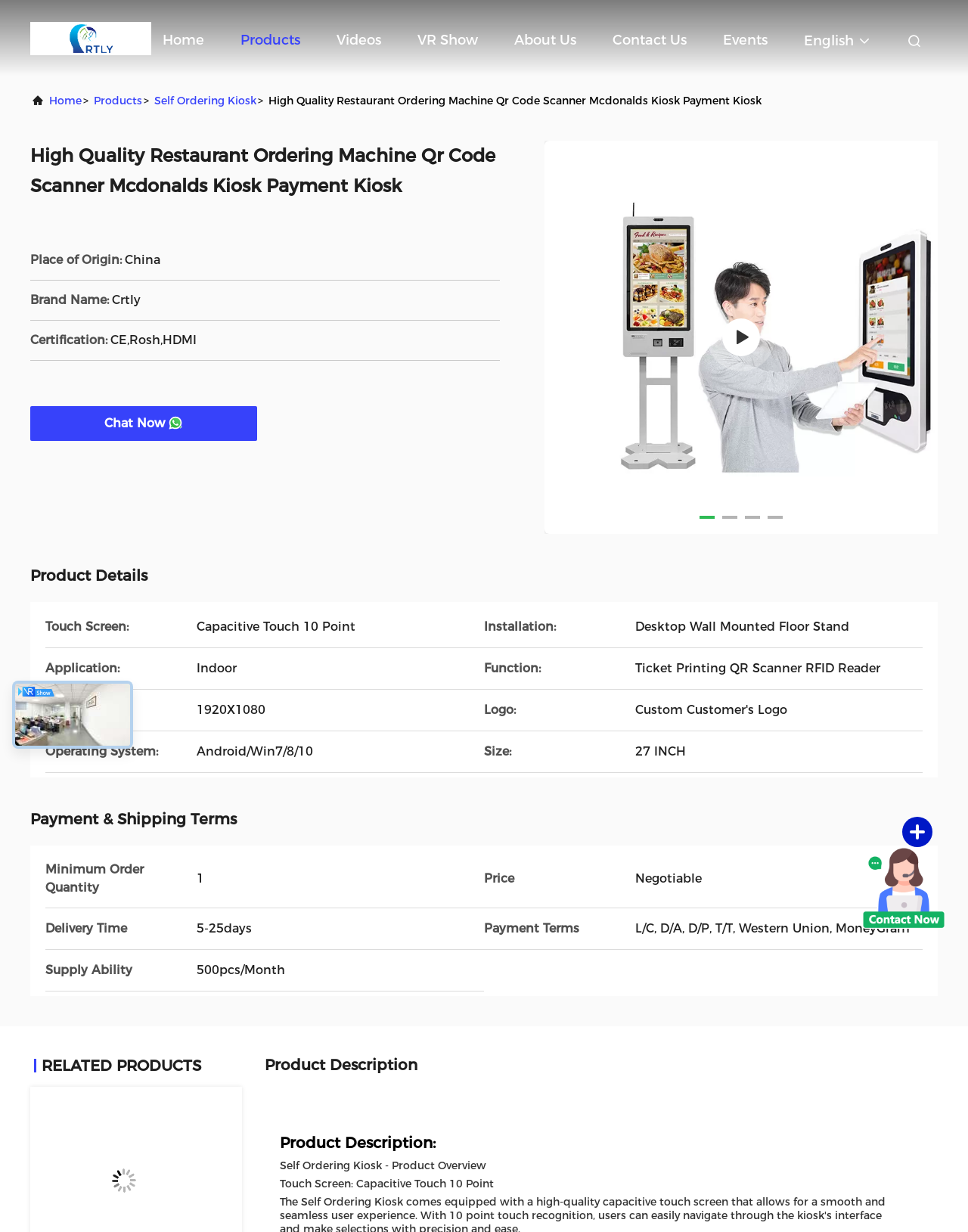Using the description: "Self Ordering Kiosk", determine the UI element's bounding box coordinates. Ensure the coordinates are in the format of four float numbers between 0 and 1, i.e., [left, top, right, bottom].

[0.159, 0.071, 0.265, 0.092]